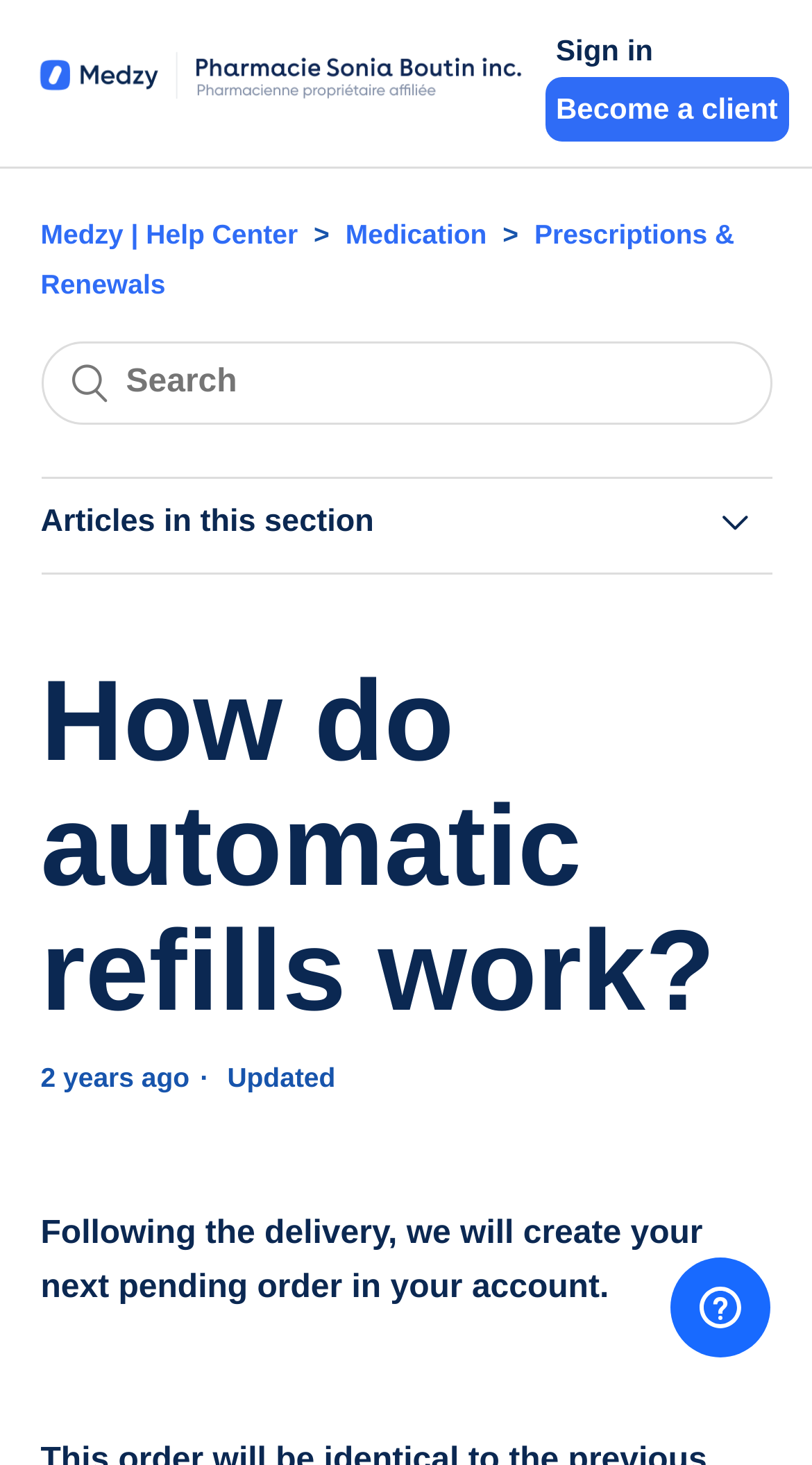Please identify the bounding box coordinates of the clickable region that I should interact with to perform the following instruction: "Sign in". The coordinates should be expressed as four float numbers between 0 and 1, i.e., [left, top, right, bottom].

[0.672, 0.015, 0.817, 0.052]